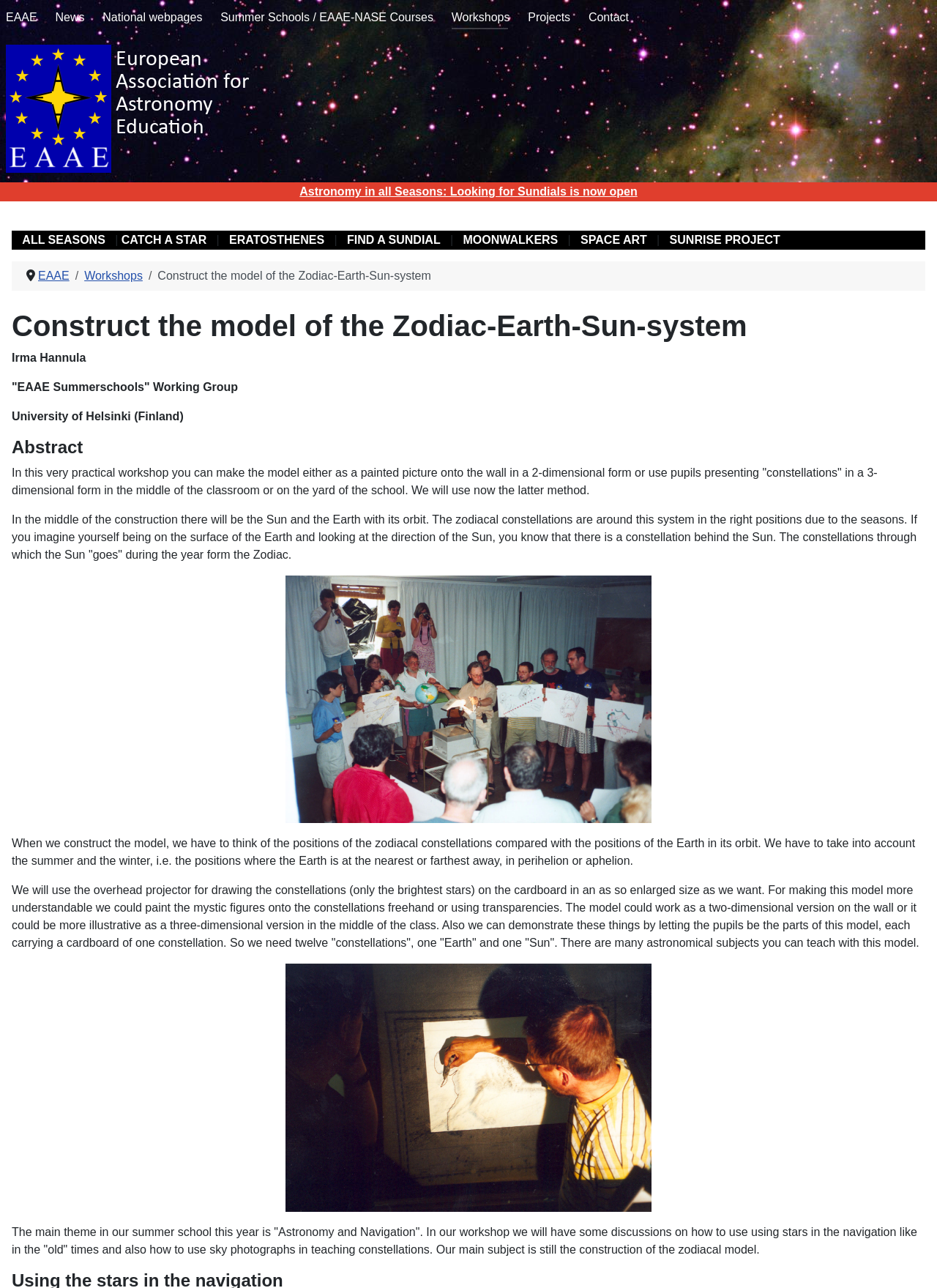Please identify the bounding box coordinates of the element that needs to be clicked to execute the following command: "Go to the News page". Provide the bounding box using four float numbers between 0 and 1, formatted as [left, top, right, bottom].

[0.059, 0.009, 0.09, 0.018]